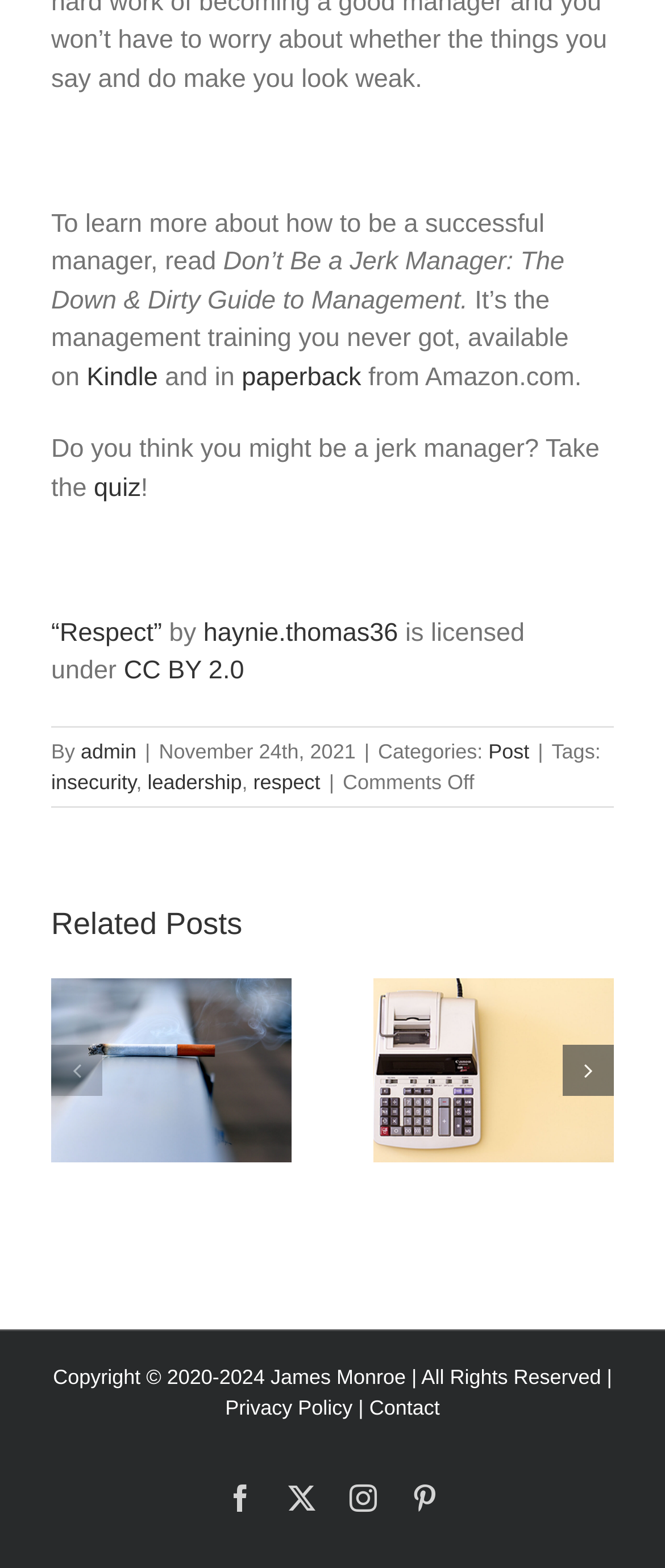Determine the bounding box coordinates of the element's region needed to click to follow the instruction: "Go to the previous slide". Provide these coordinates as four float numbers between 0 and 1, formatted as [left, top, right, bottom].

[0.077, 0.666, 0.154, 0.699]